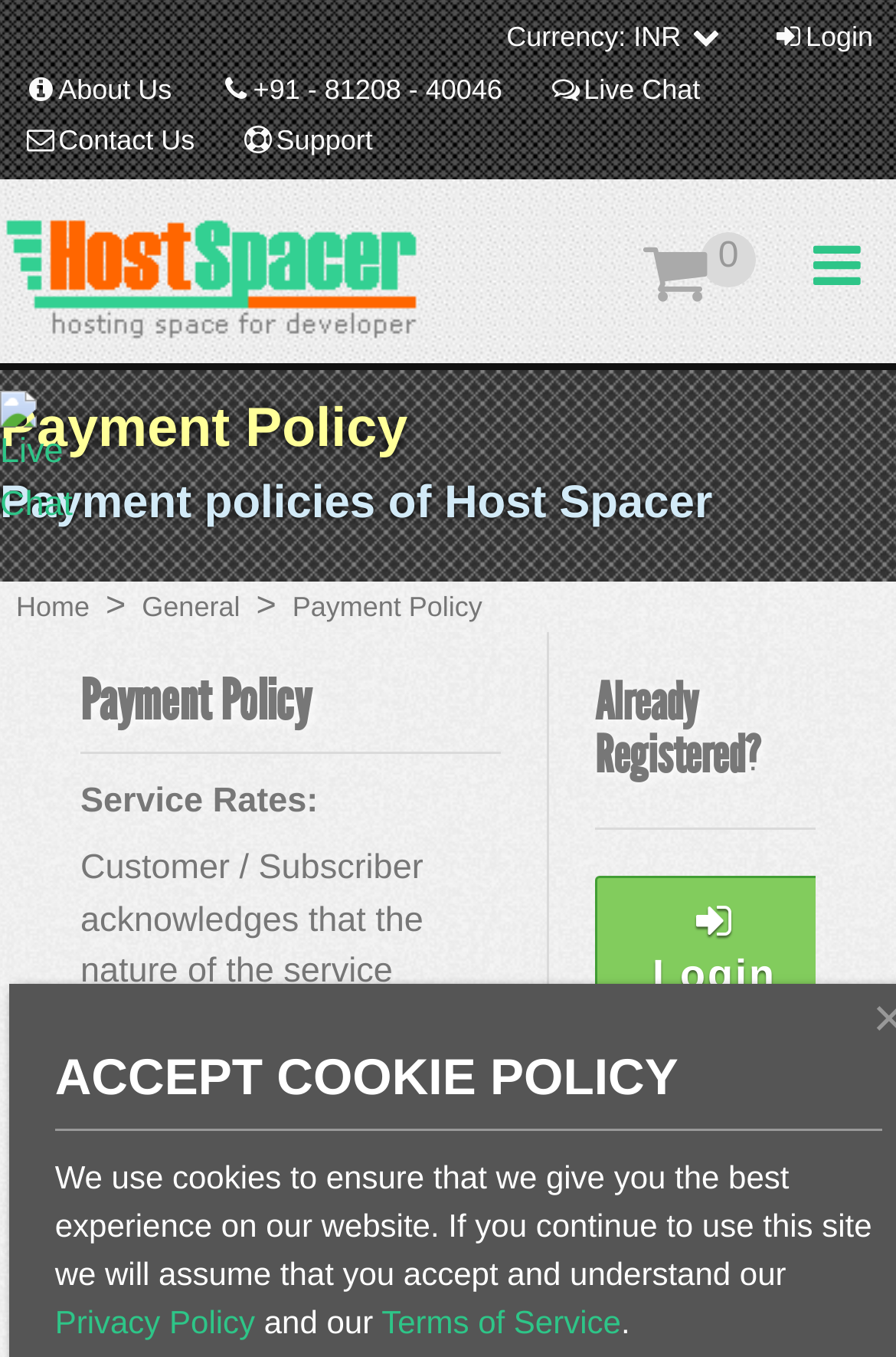Please reply with a single word or brief phrase to the question: 
How can I contact the support team?

Live Chat or Contact Us